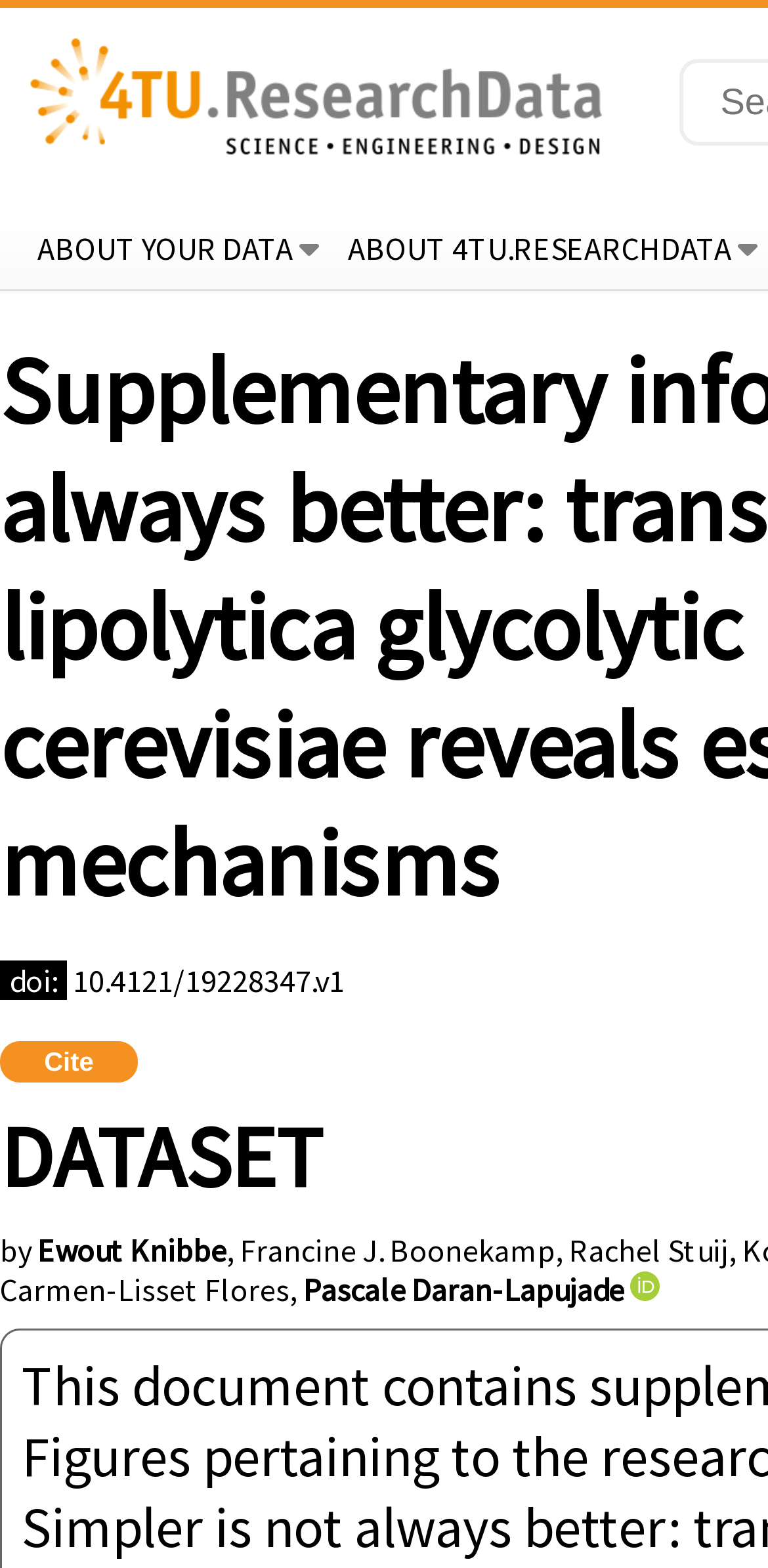What is the purpose of the 'Cite' button?
Based on the screenshot, answer the question with a single word or phrase.

To cite the dataset